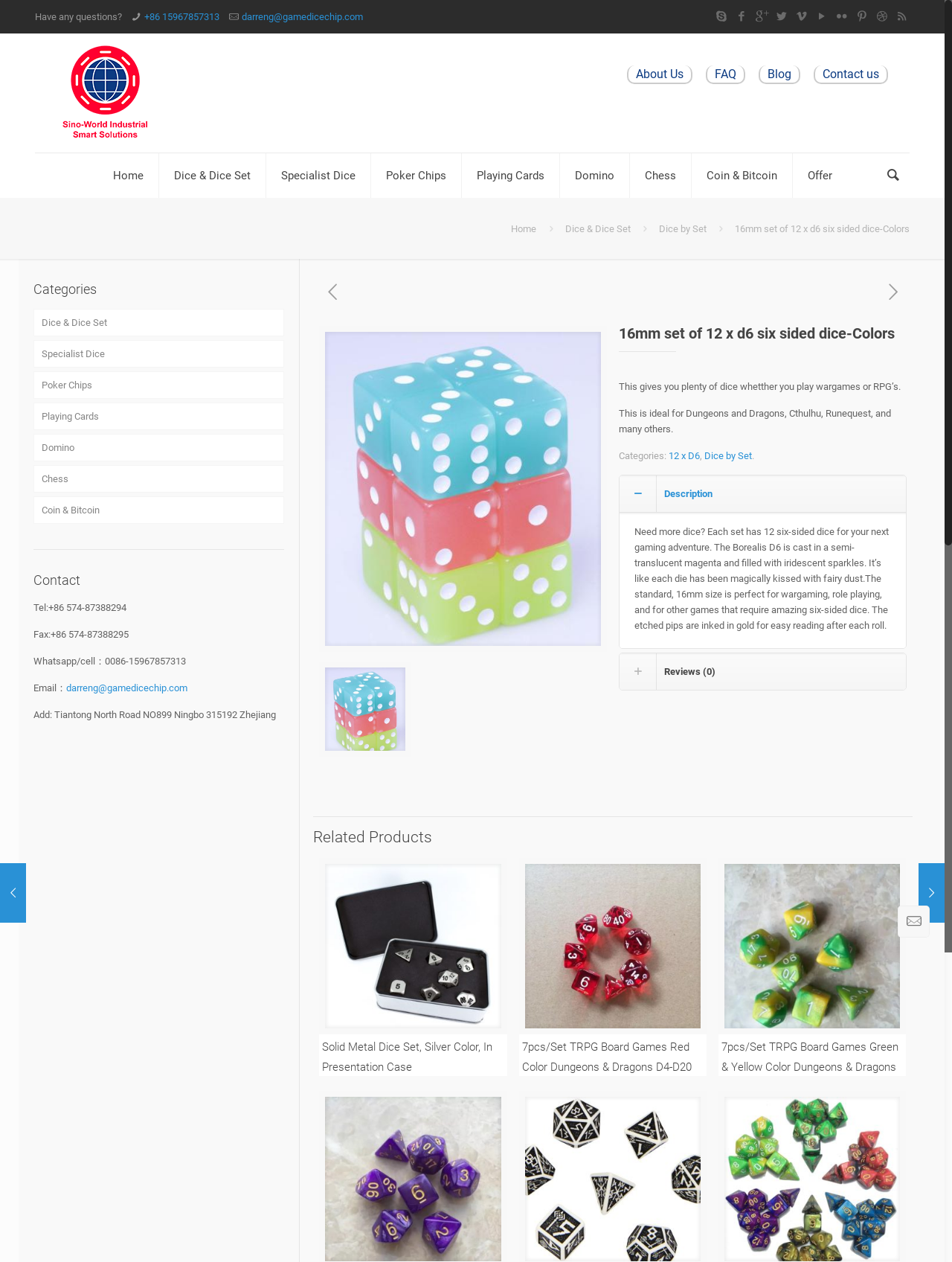Could you find the bounding box coordinates of the clickable area to complete this instruction: "Click the 'Home' link"?

[0.103, 0.121, 0.167, 0.157]